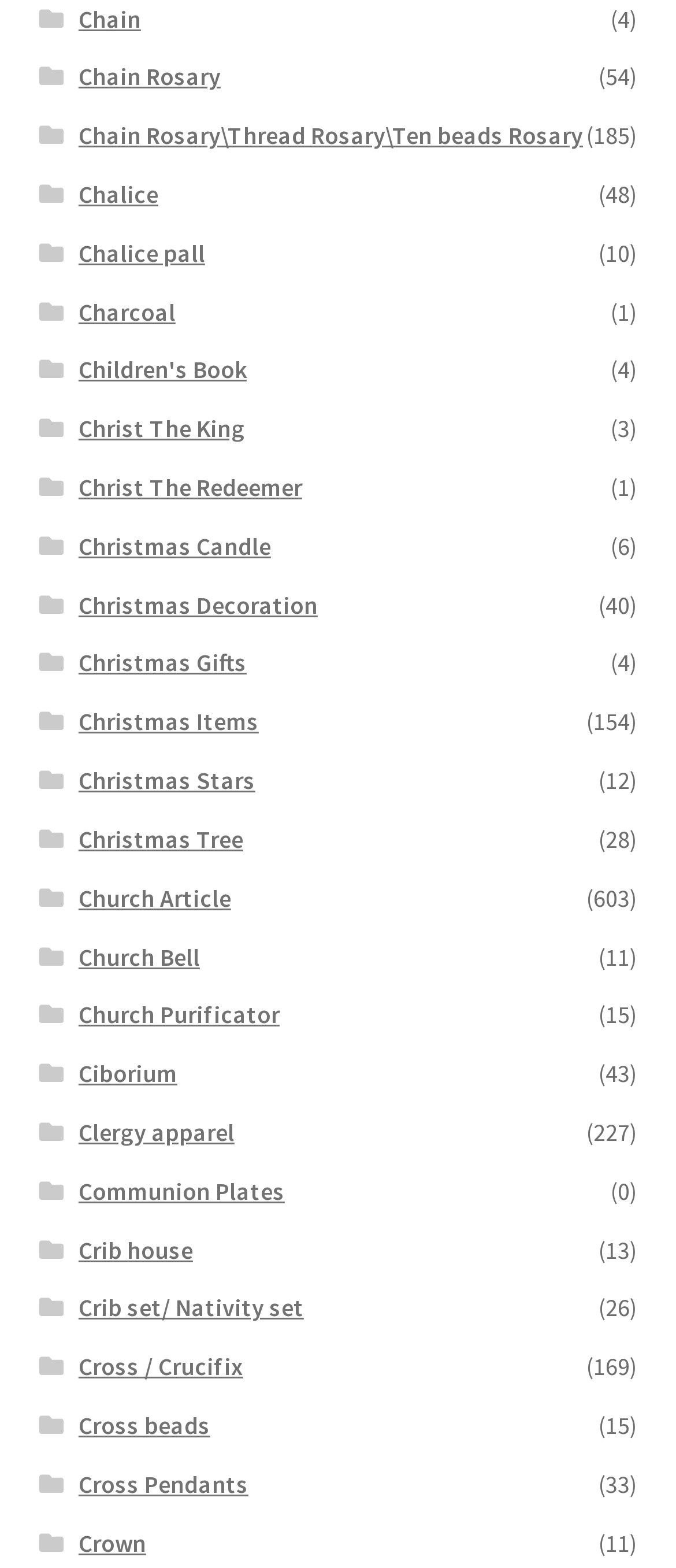Specify the bounding box coordinates of the element's region that should be clicked to achieve the following instruction: "Learn about Cross / Crucifix". The bounding box coordinates consist of four float numbers between 0 and 1, in the format [left, top, right, bottom].

[0.116, 0.862, 0.36, 0.882]